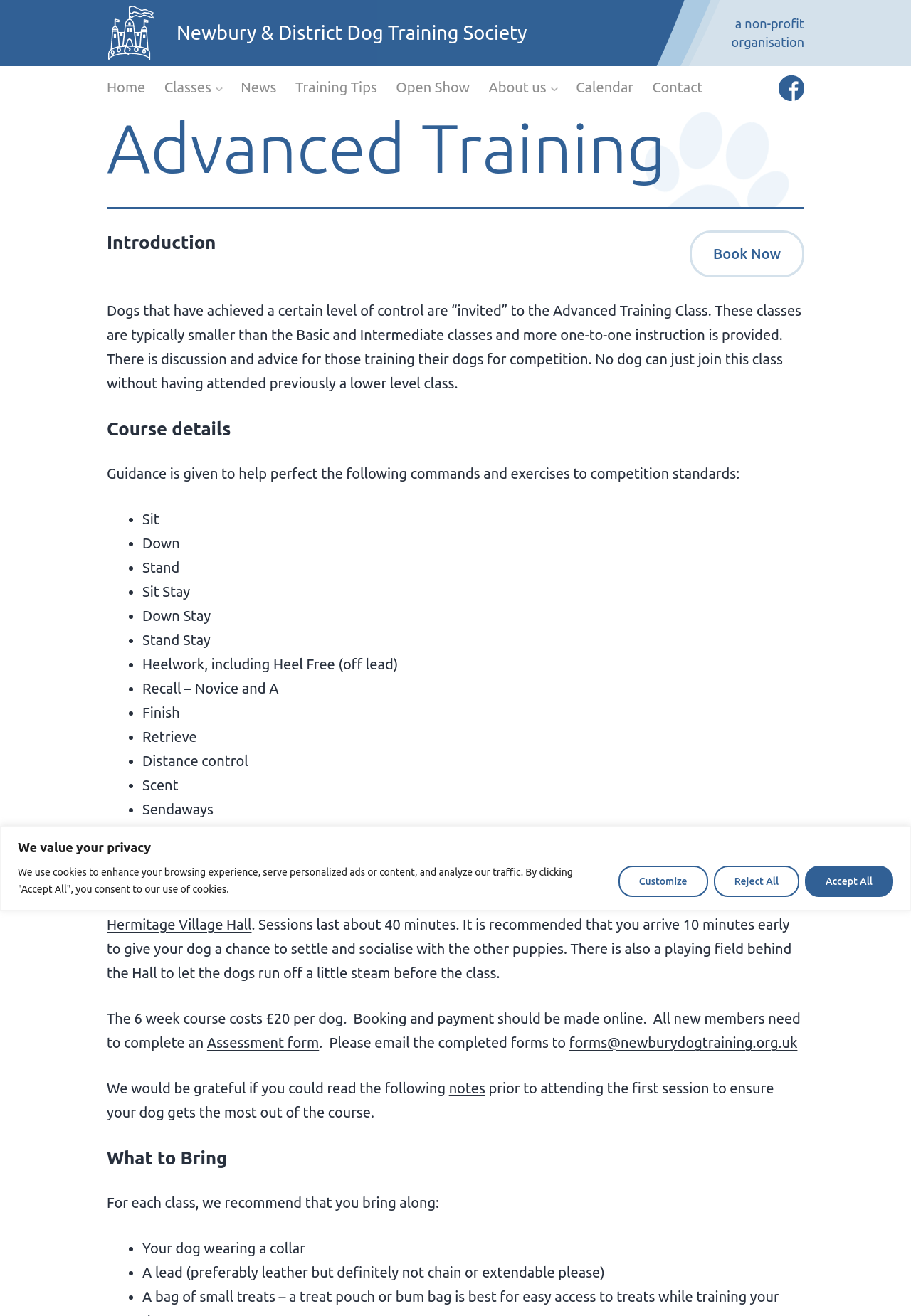Locate the bounding box of the UI element described in the following text: "Home".

[0.107, 0.053, 0.17, 0.08]